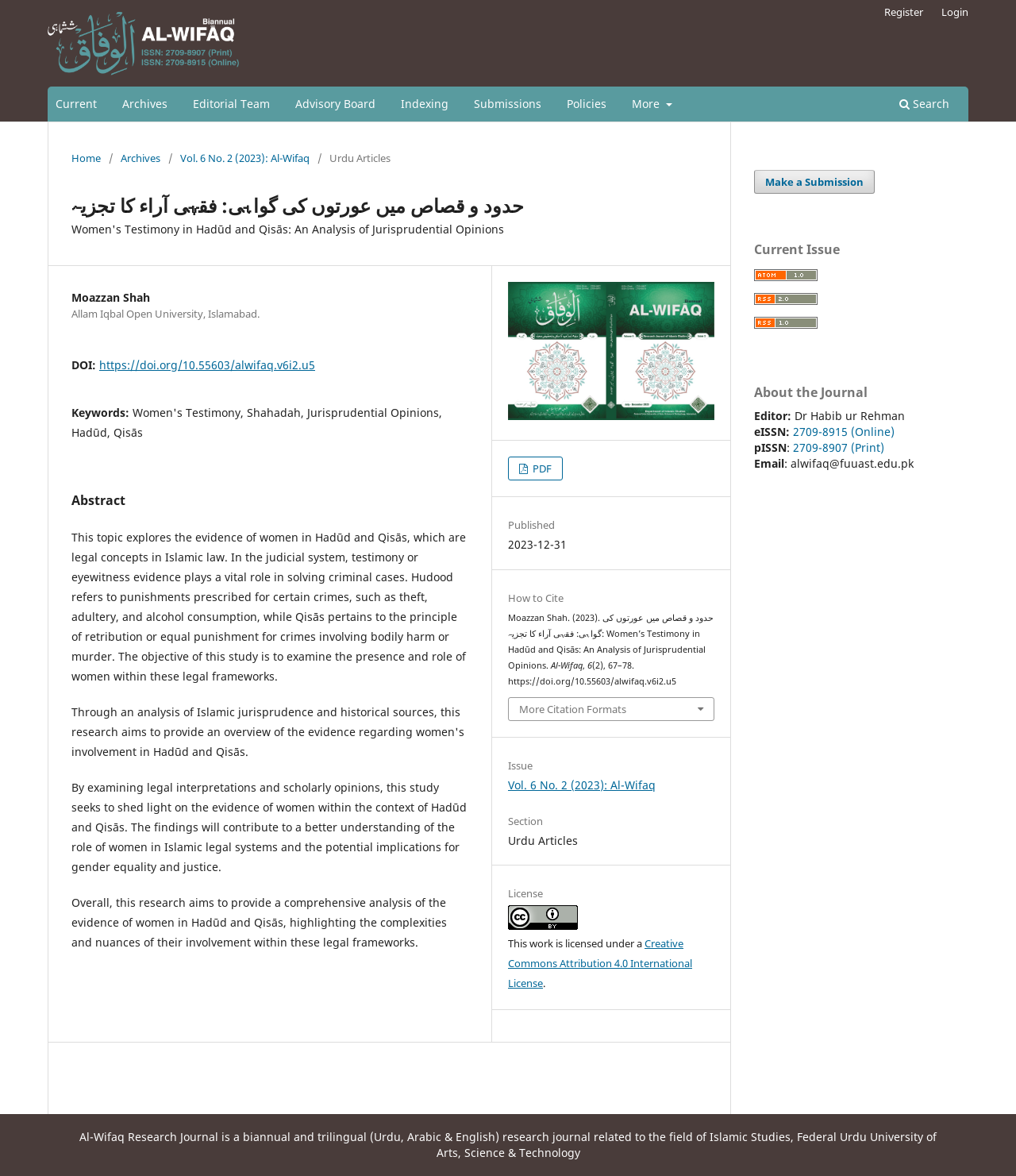Could you highlight the region that needs to be clicked to execute the instruction: "View the 'Archives' section"?

[0.115, 0.078, 0.17, 0.102]